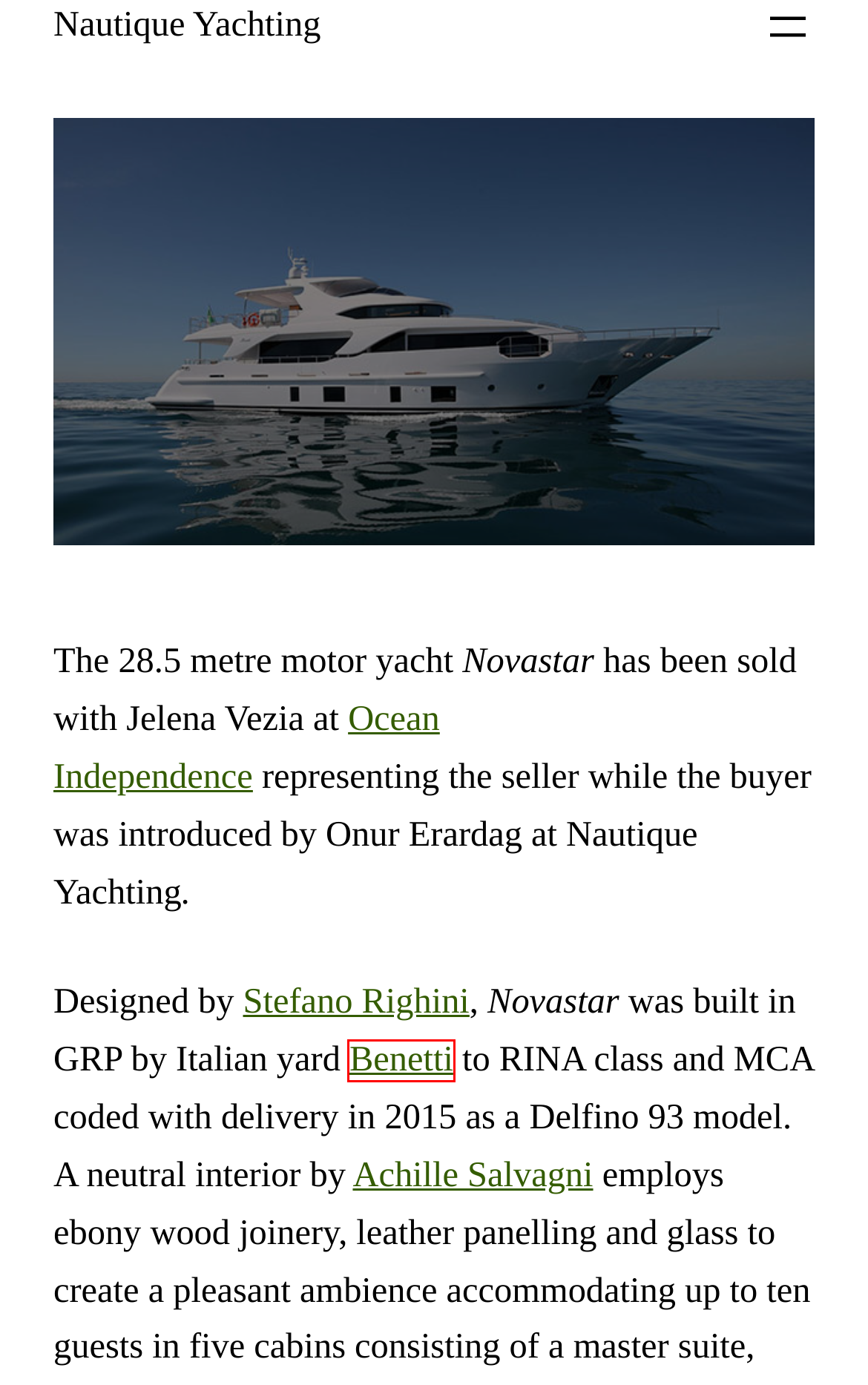A screenshot of a webpage is provided, featuring a red bounding box around a specific UI element. Identify the webpage description that most accurately reflects the new webpage after interacting with the selected element. Here are the candidates:
A. Nautique Yachting - The Difference is Our Experience
B. Stefano Righini Yachts | Superyacht Designer
C. Benetti | Superyacht Builder
D. Log In ‹ Nautique Yachting — WordPress
E. Salvagni Architetti Yachts For Sale and Charter
F. NOVASTAR yacht (Benetti, 28.5m, 2015)
G. Benetti Motor Yacht Novastar Sold
H. OCEAN Independence | Broker Directory | BOAT International

C